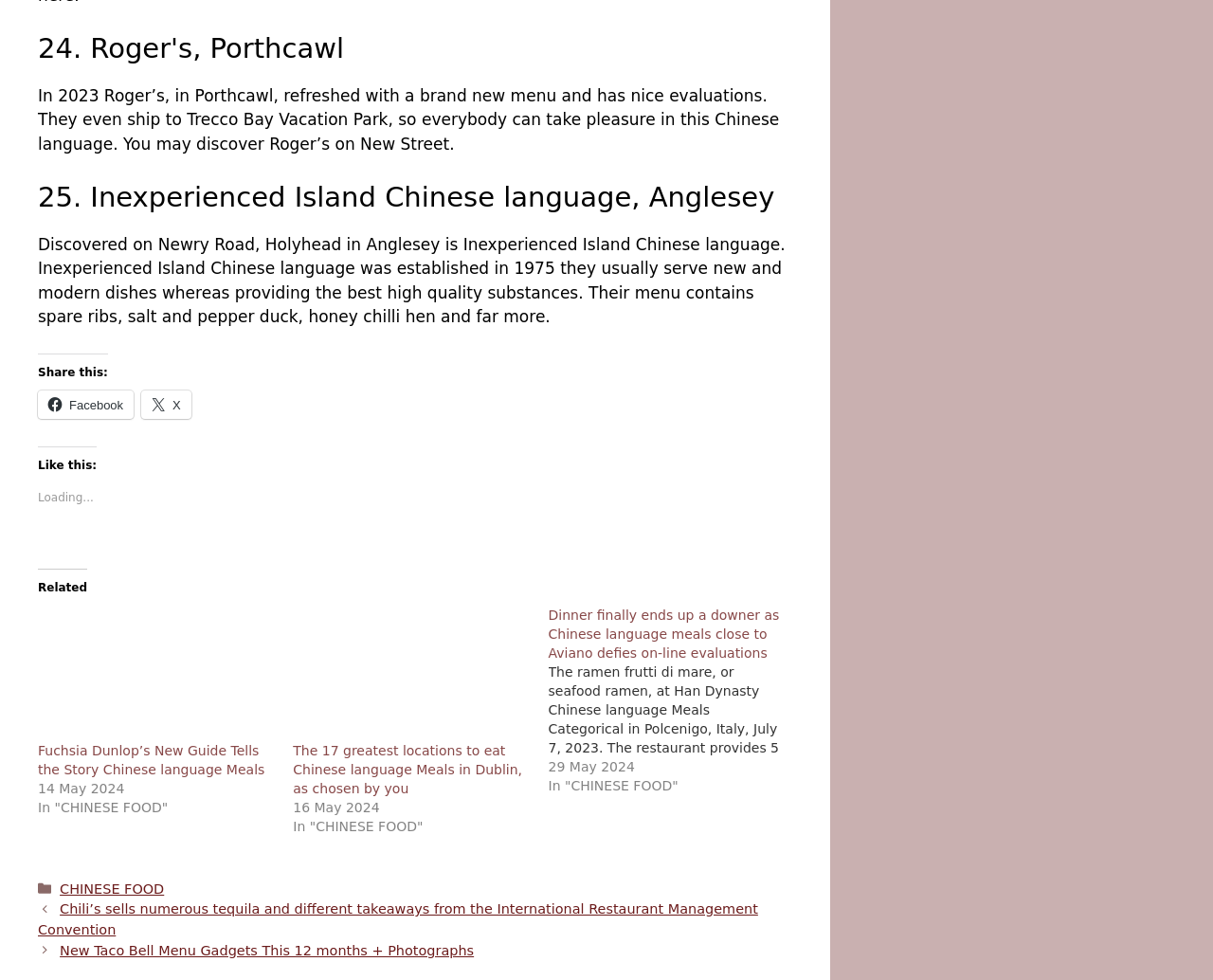Identify the bounding box coordinates for the UI element described as: "X". The coordinates should be provided as four floats between 0 and 1: [left, top, right, bottom].

[0.116, 0.399, 0.158, 0.428]